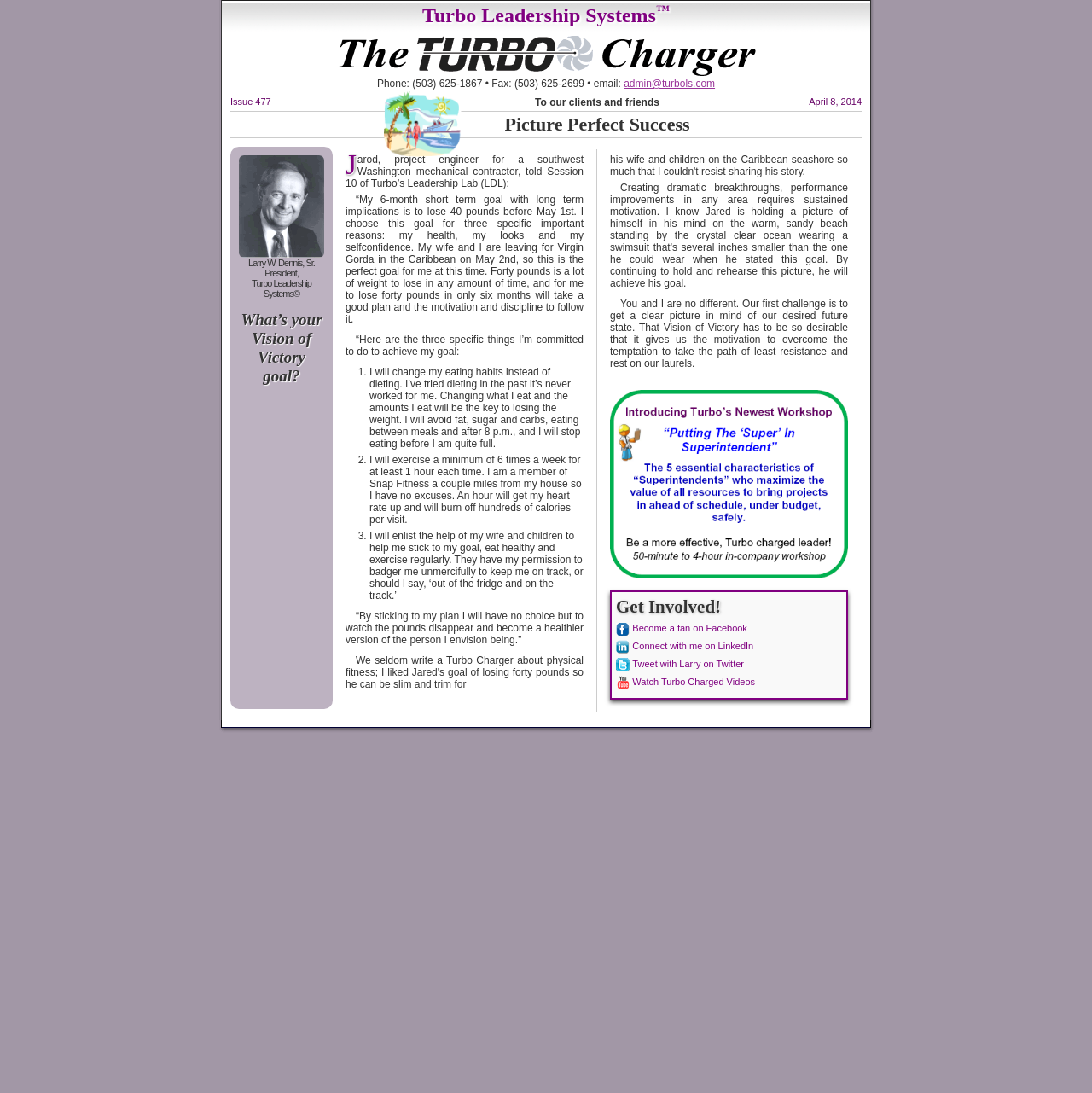What is the title of the article?
Refer to the image and provide a detailed answer to the question.

I found the title of the article by looking at the heading element with the text 'Picture Perfect Success' which is located below the company name and contact information.